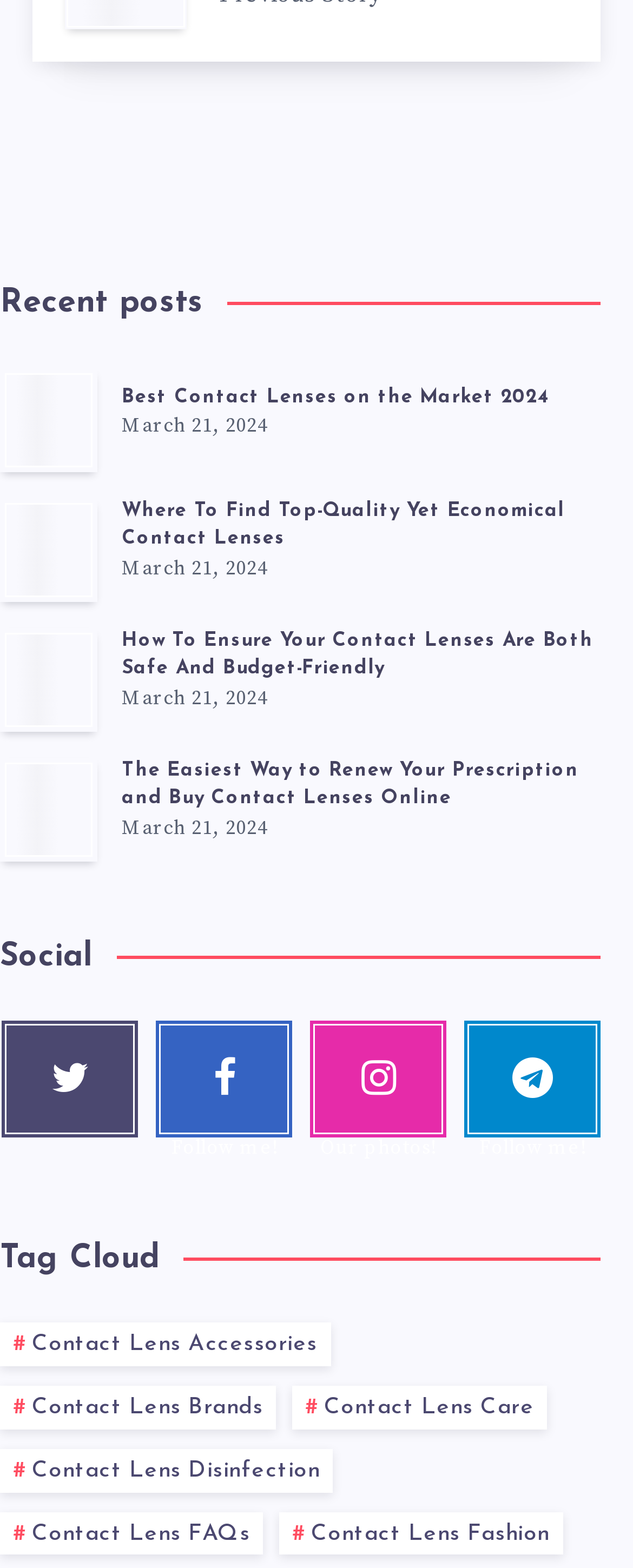Highlight the bounding box coordinates of the region I should click on to meet the following instruction: "Follow on Twitter".

[0.004, 0.651, 0.218, 0.725]